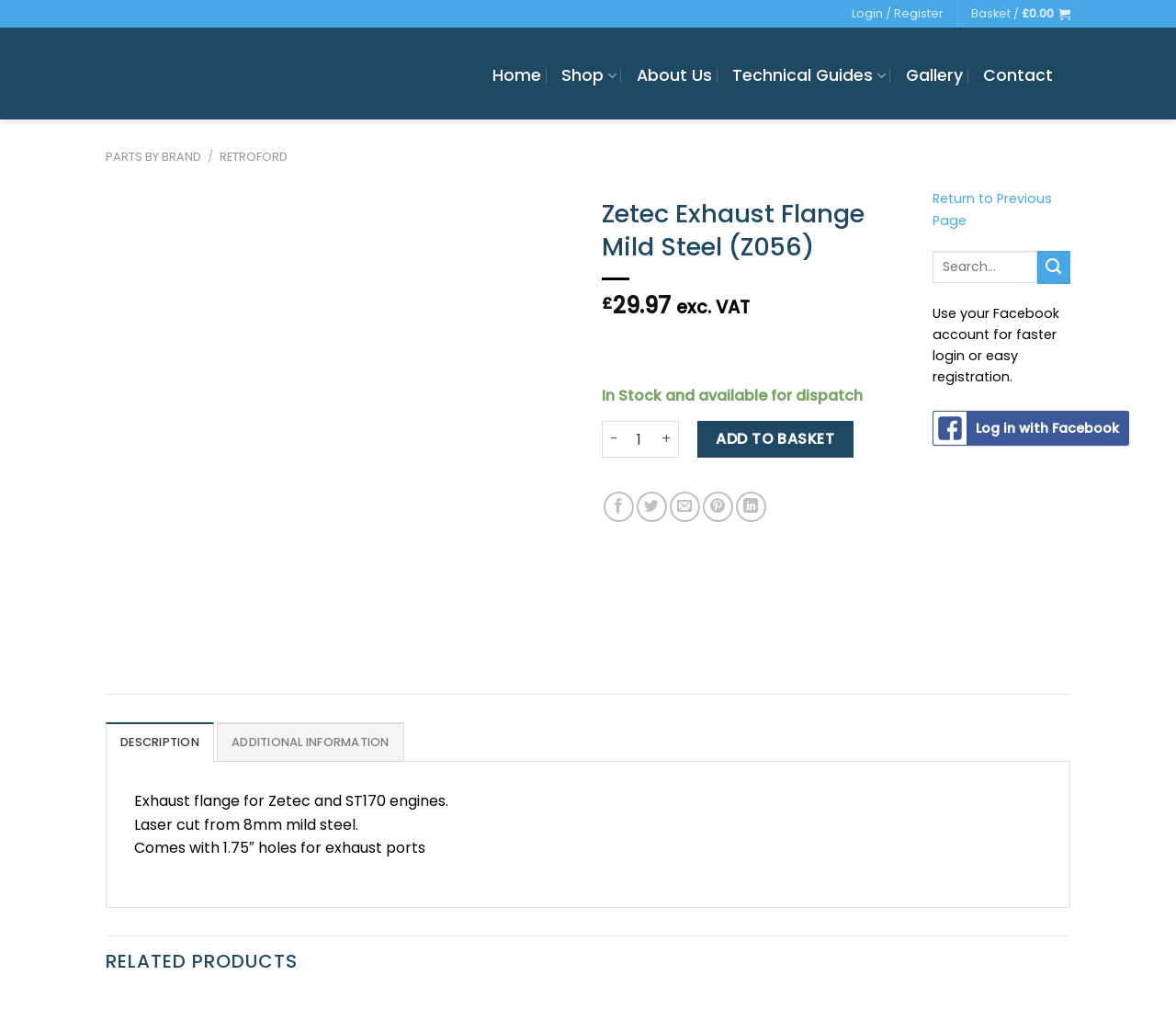Give the bounding box coordinates for the element described as: "parent_node: Search for: name="s" placeholder="Search…"".

[0.793, 0.249, 0.882, 0.281]